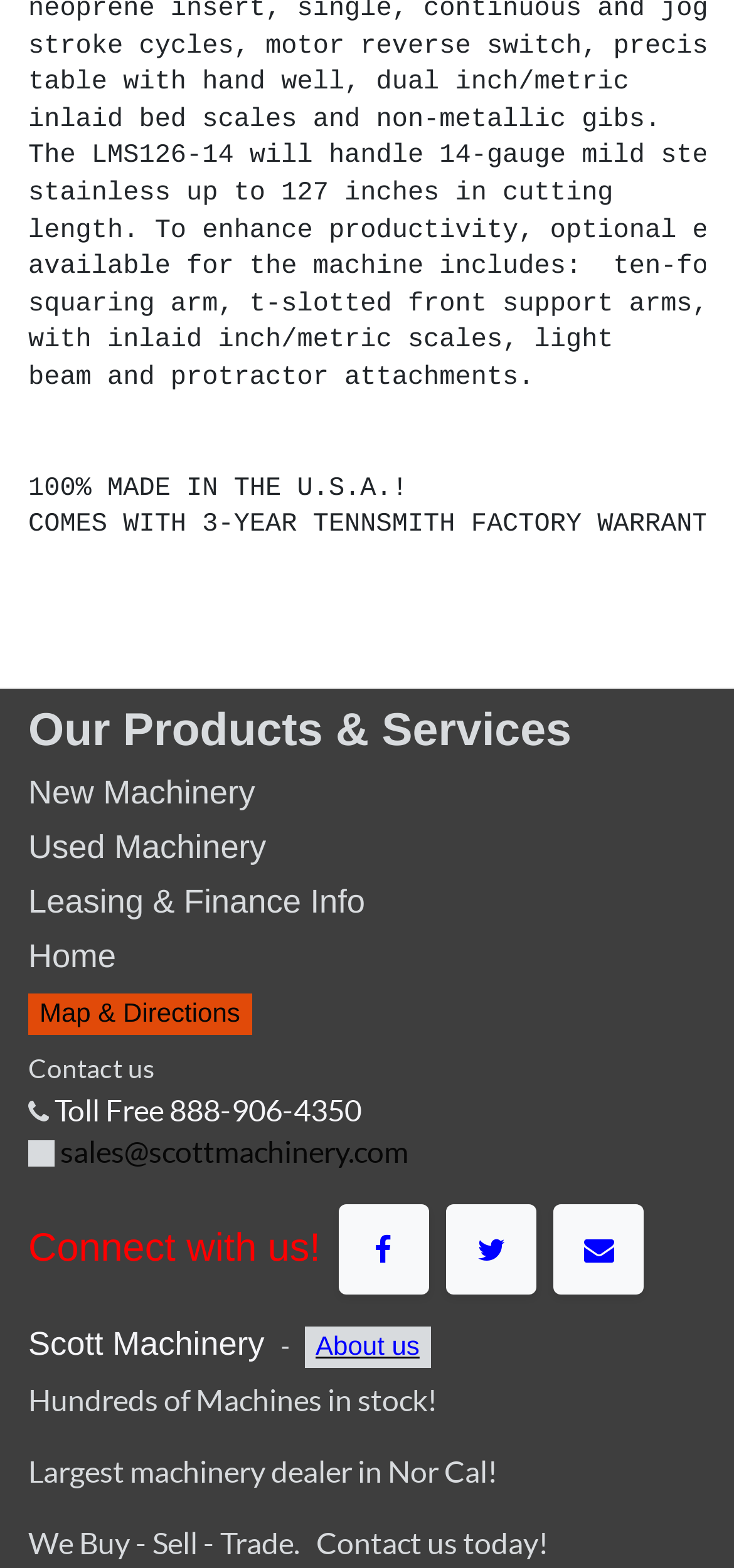Please predict the bounding box coordinates of the element's region where a click is necessary to complete the following instruction: "View About us". The coordinates should be represented by four float numbers between 0 and 1, i.e., [left, top, right, bottom].

[0.415, 0.845, 0.587, 0.872]